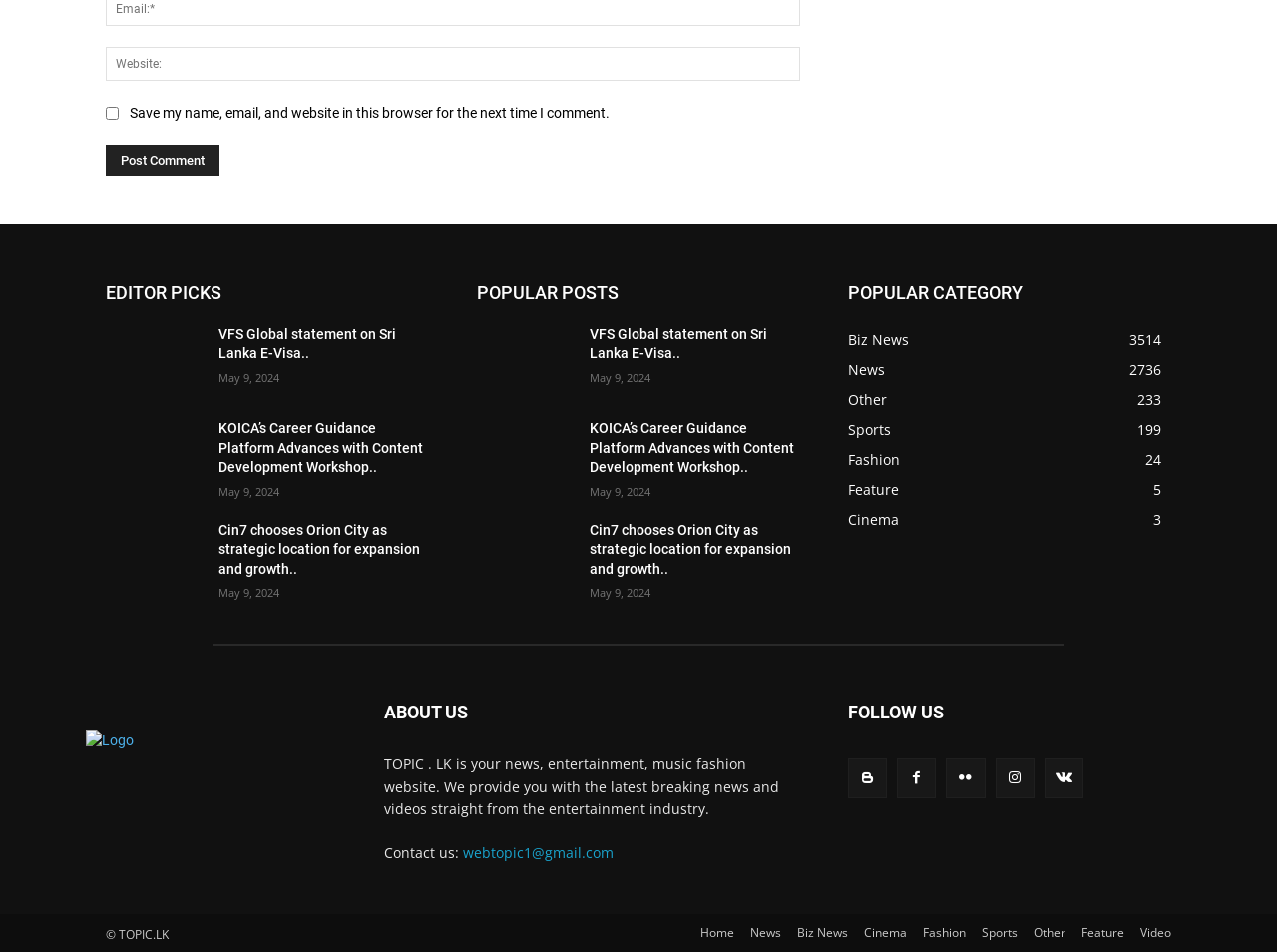What is the purpose of the links at the bottom?
Carefully examine the image and provide a detailed answer to the question.

The links at the bottom, such as 'Home', 'News', 'Biz News', and others, are likely for navigation purposes, allowing users to access different sections of the website.